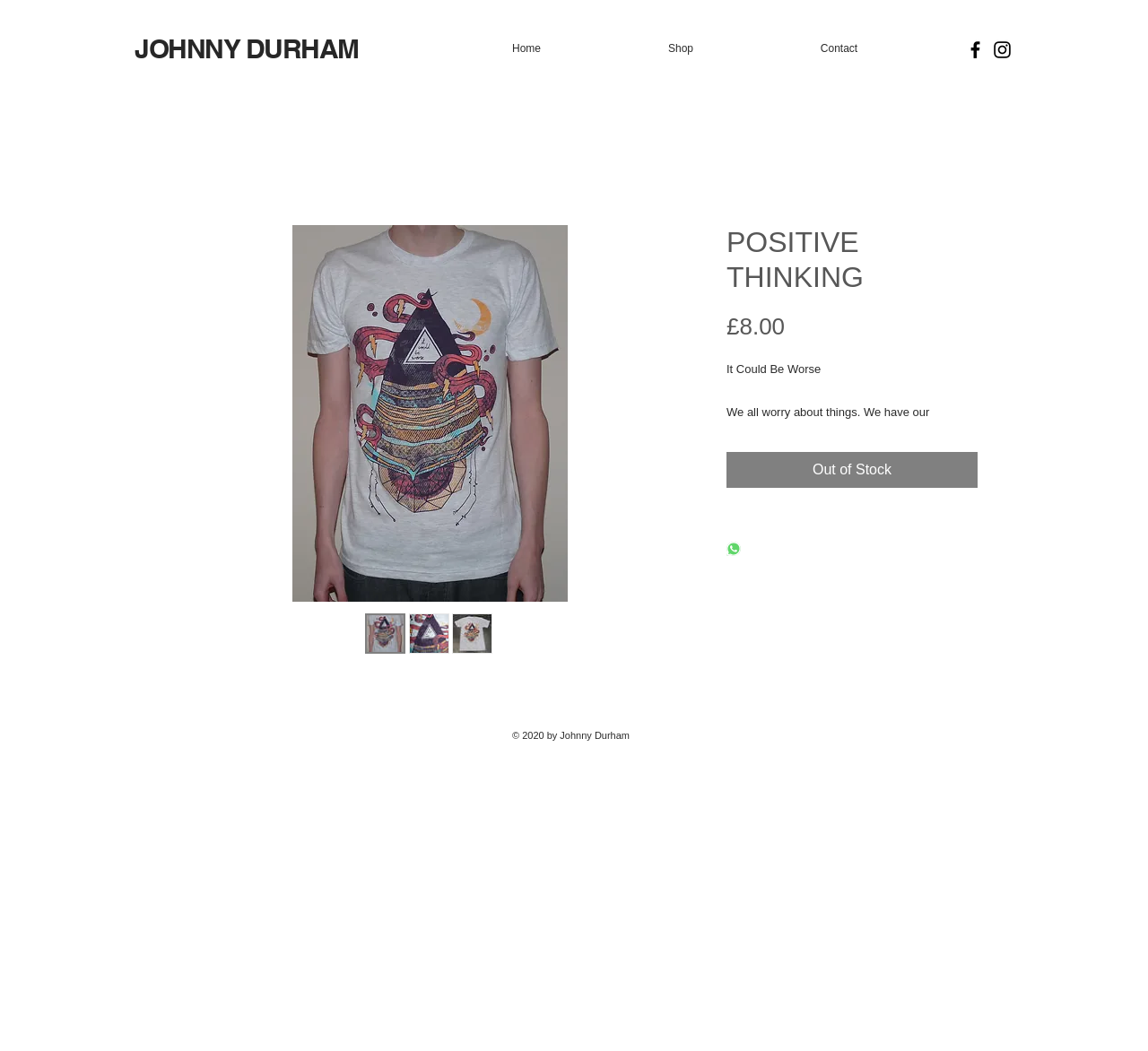Select the bounding box coordinates of the element I need to click to carry out the following instruction: "Click the Contact link".

[0.659, 0.032, 0.802, 0.061]